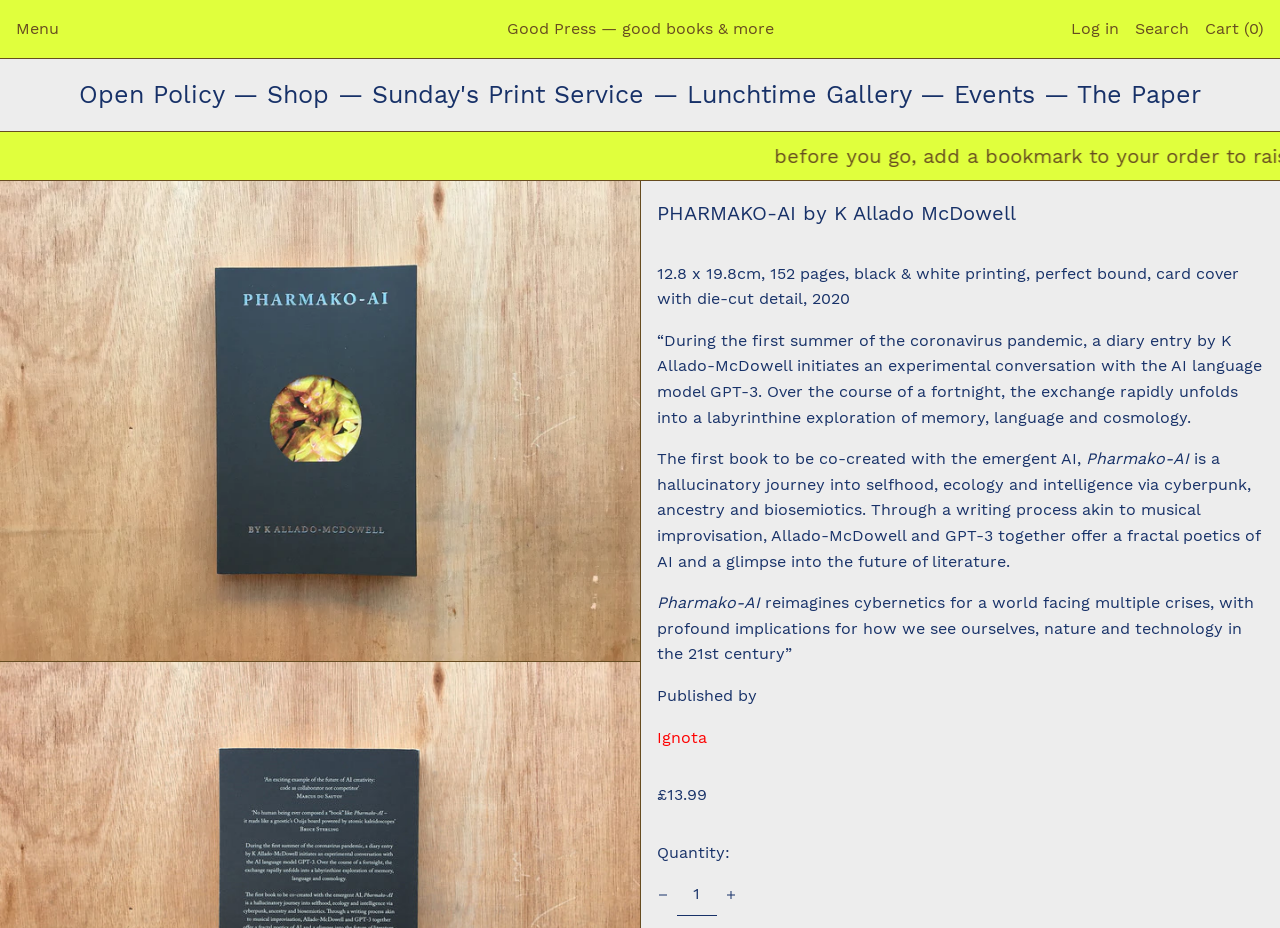Please determine the bounding box coordinates for the element that should be clicked to follow these instructions: "View the 'Open Policy' page".

[0.062, 0.086, 0.182, 0.117]